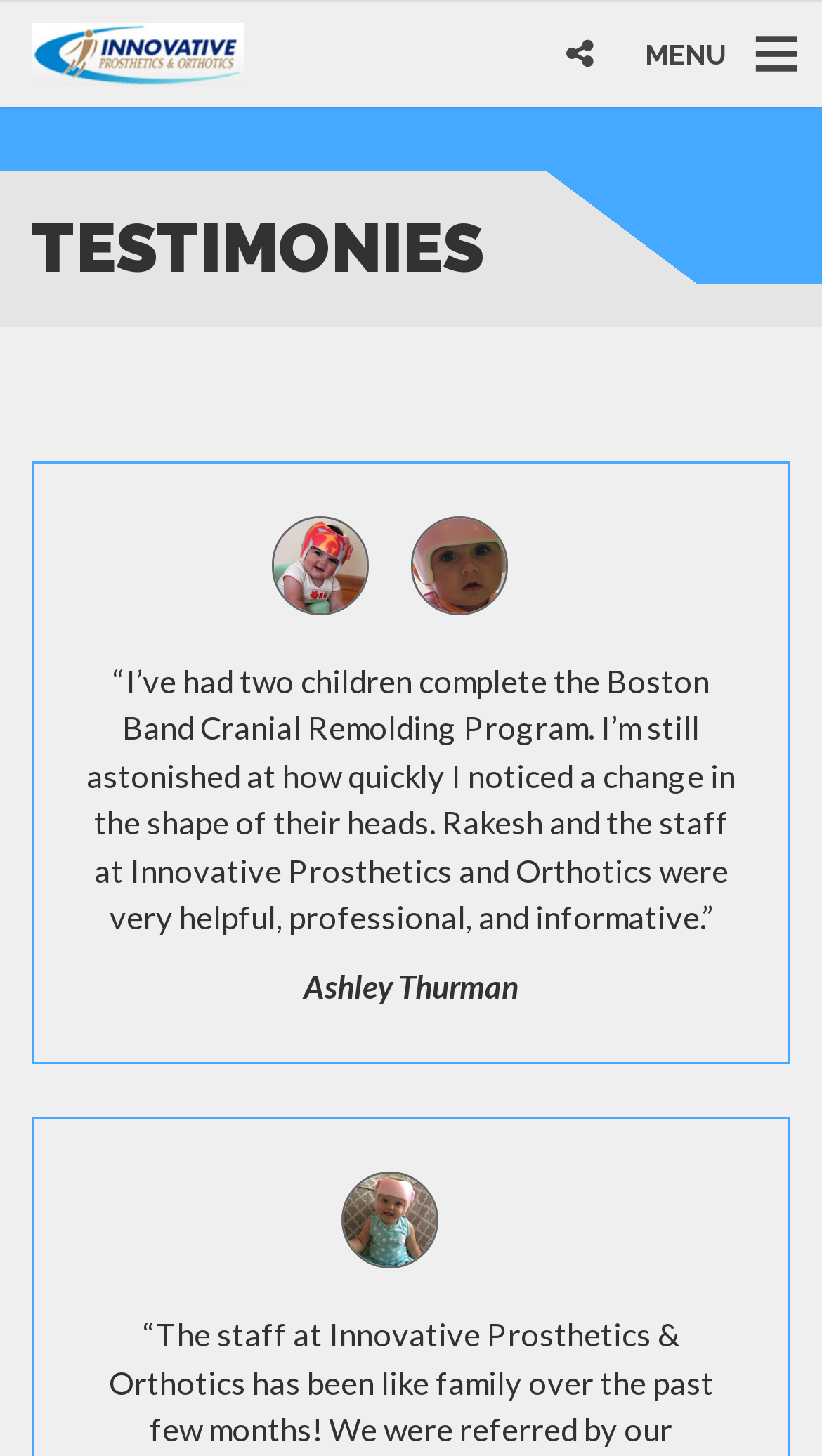Identify and provide the bounding box coordinates of the UI element described: "parent_node: ×". The coordinates should be formatted as [left, top, right, bottom], with each number being a float between 0 and 1.

[0.667, 0.021, 0.744, 0.054]